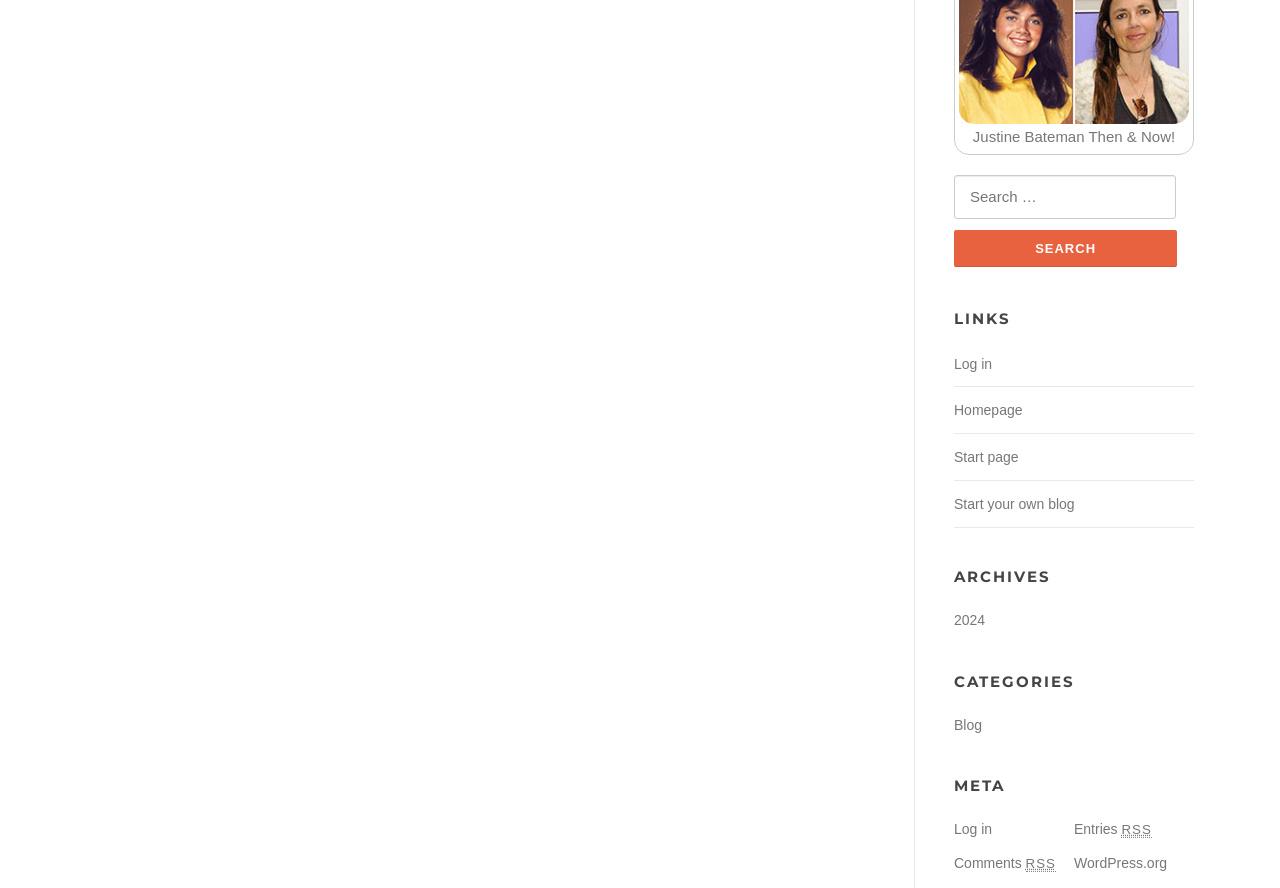Locate the bounding box of the user interface element based on this description: "parent_node: Search for: value="Search"".

[0.745, 0.258, 0.92, 0.3]